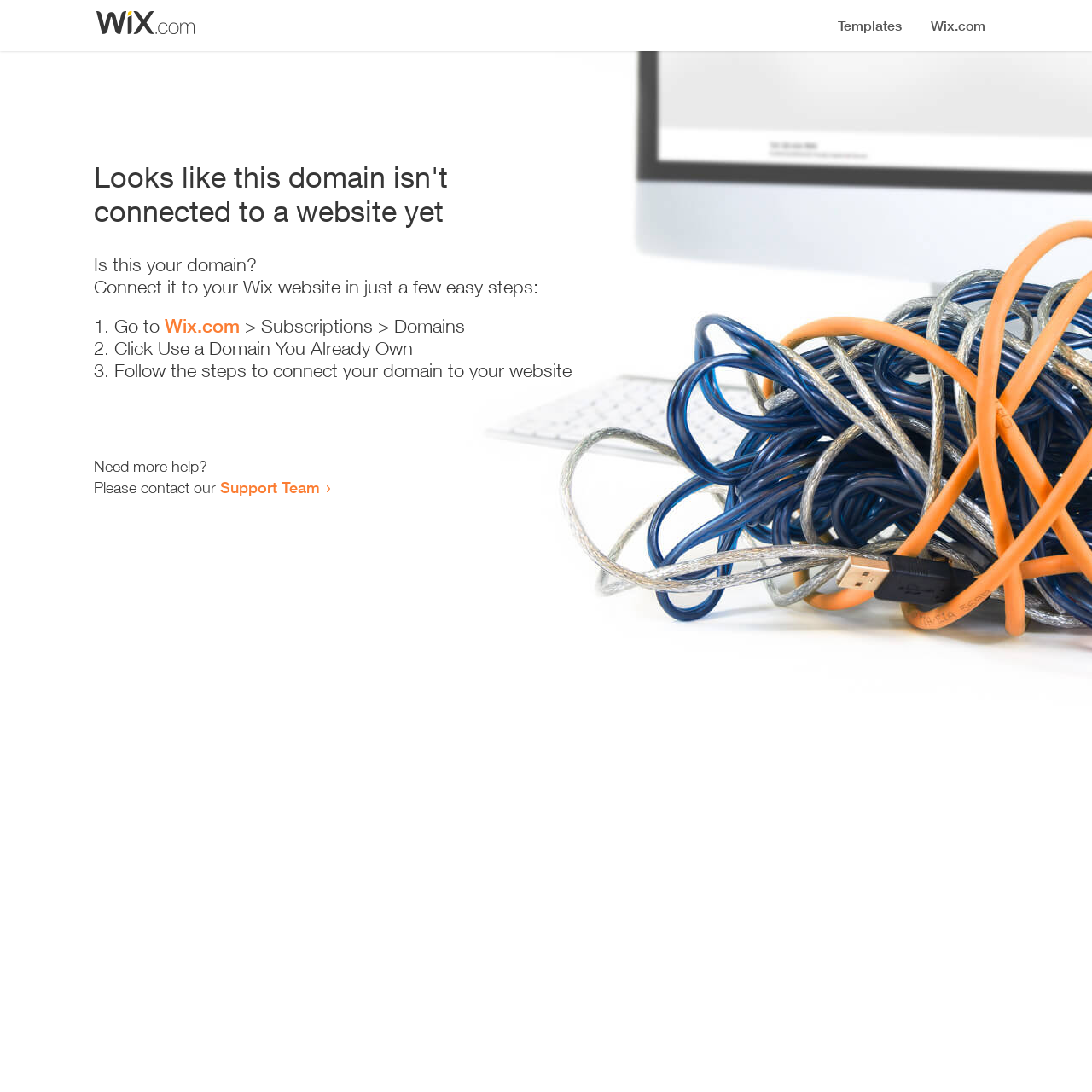Provide a brief response using a word or short phrase to this question:
What is the purpose of this webpage?

Connect domain to website